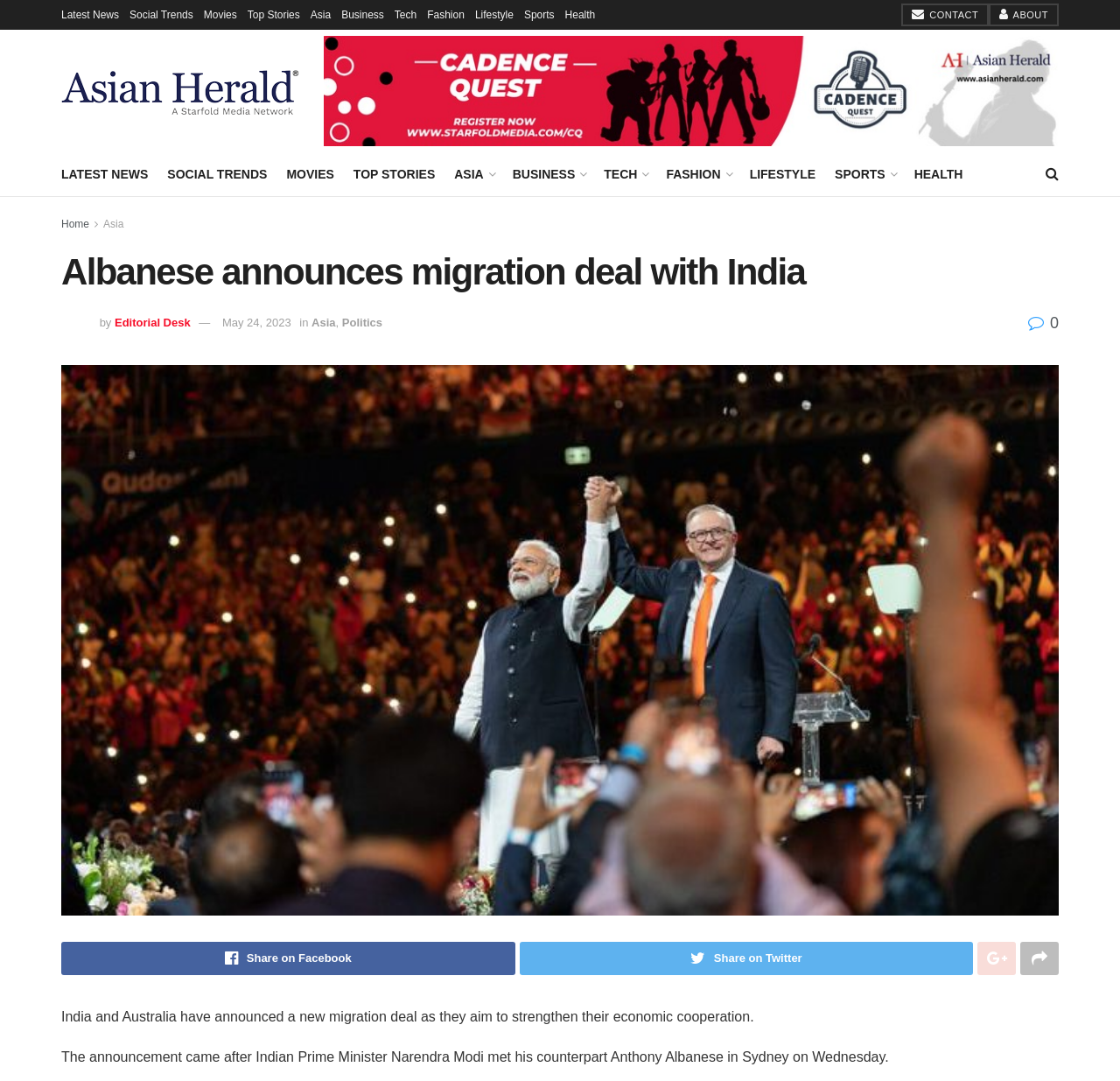Please identify the bounding box coordinates of the element I need to click to follow this instruction: "Share on Facebook".

[0.055, 0.871, 0.46, 0.902]